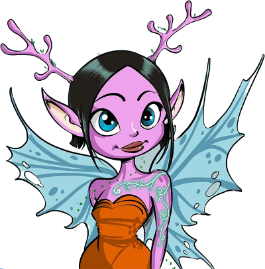Generate an in-depth description of the image you see.

The image features a whimsical character, illustrated with vibrant colors and a playful design. She has striking purple skin and large, expressive blue eyes that capture a sense of curiosity and charm. Her hair is dark, styled simply to enhance her features, and she sports unique deer-like antlers that extend from her head, adding to her fantastical allure. The character's outfit is an orange dress that contrasts vividly with her purple skin, and her body is adorned with intricate swirls, suggesting a magical or otherworldly nature. She is also equipped with delicately designed wings that resemble those of a butterfly, featuring shades of blue and translucent detailing, which enhance her enchanting appearance. This captivating figure embodies the spirit of a fantasy realm, appealing to the imagination of viewers, likely representing a character from the “Trippie Island Vacation Club” theme.